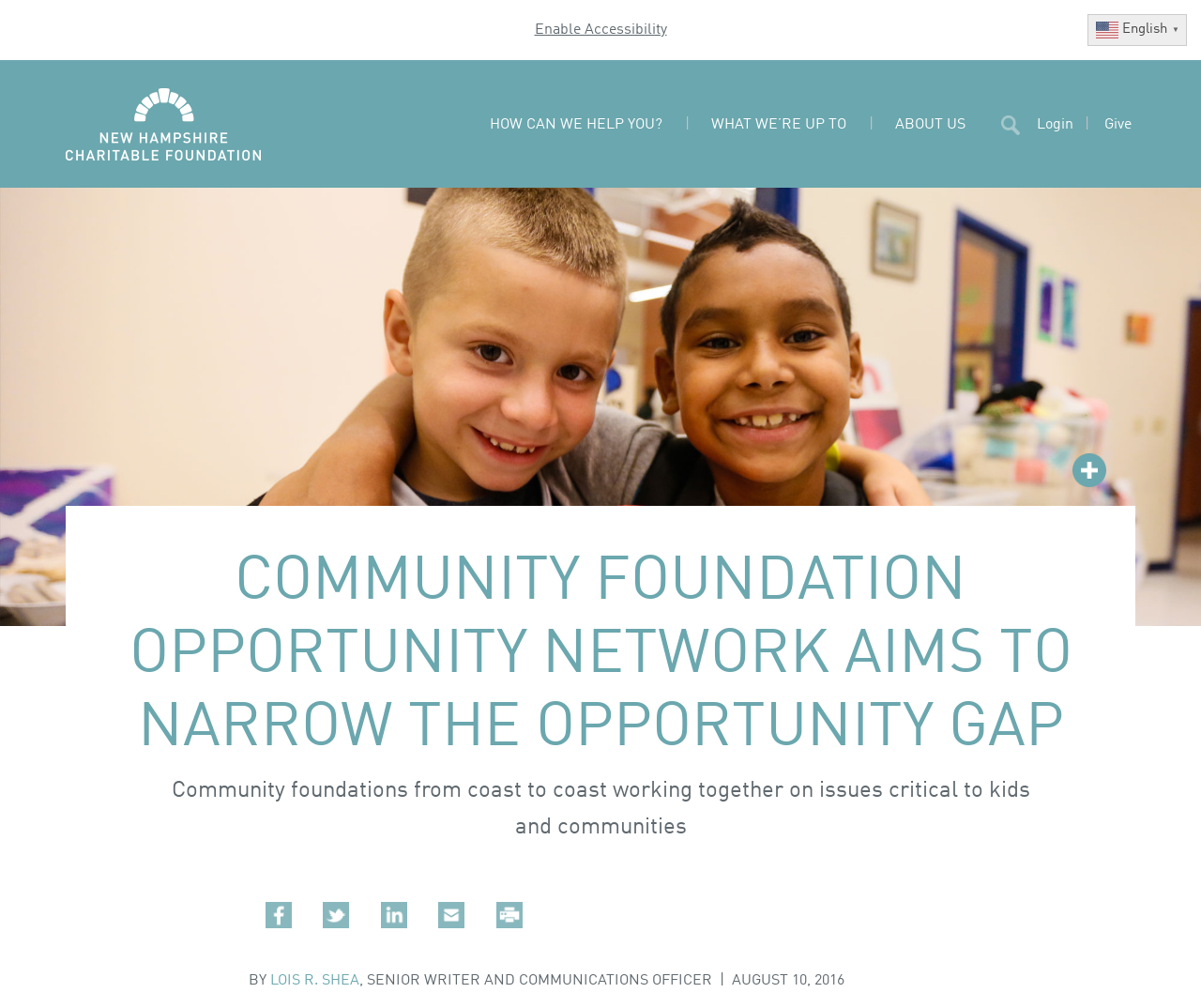Can you find and provide the title of the webpage?

COMMUNITY FOUNDATION OPPORTUNITY NETWORK AIMS TO NARROW THE OPPORTUNITY GAP